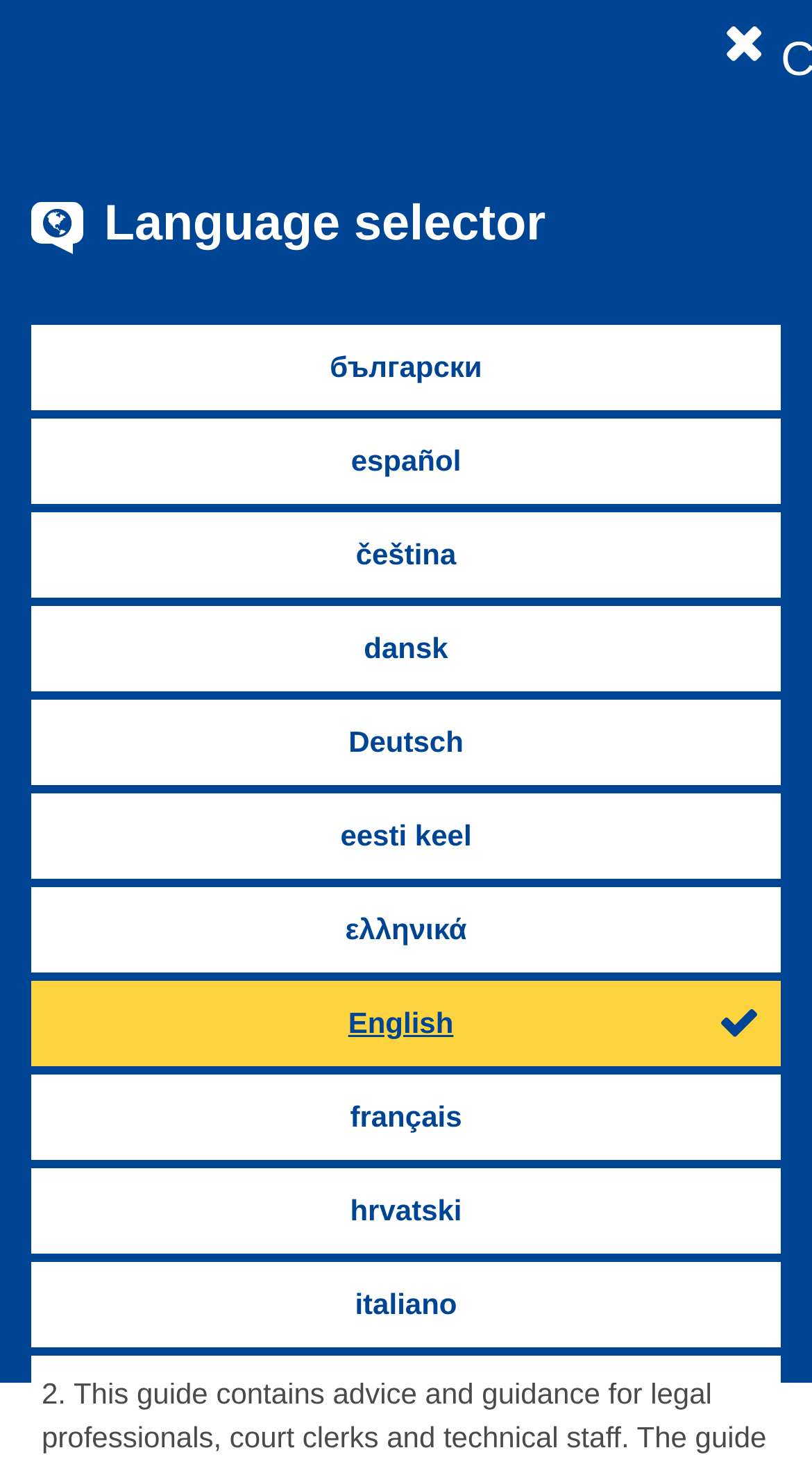Using the image as a reference, answer the following question in as much detail as possible:
How many languages are available for selection?

The language selector section of the webpage lists multiple languages, including Bulgarian, Spanish, Czech, Danish, German, Estonian, Greek, English, French, Croatian, Italian, and Latvian, among others.